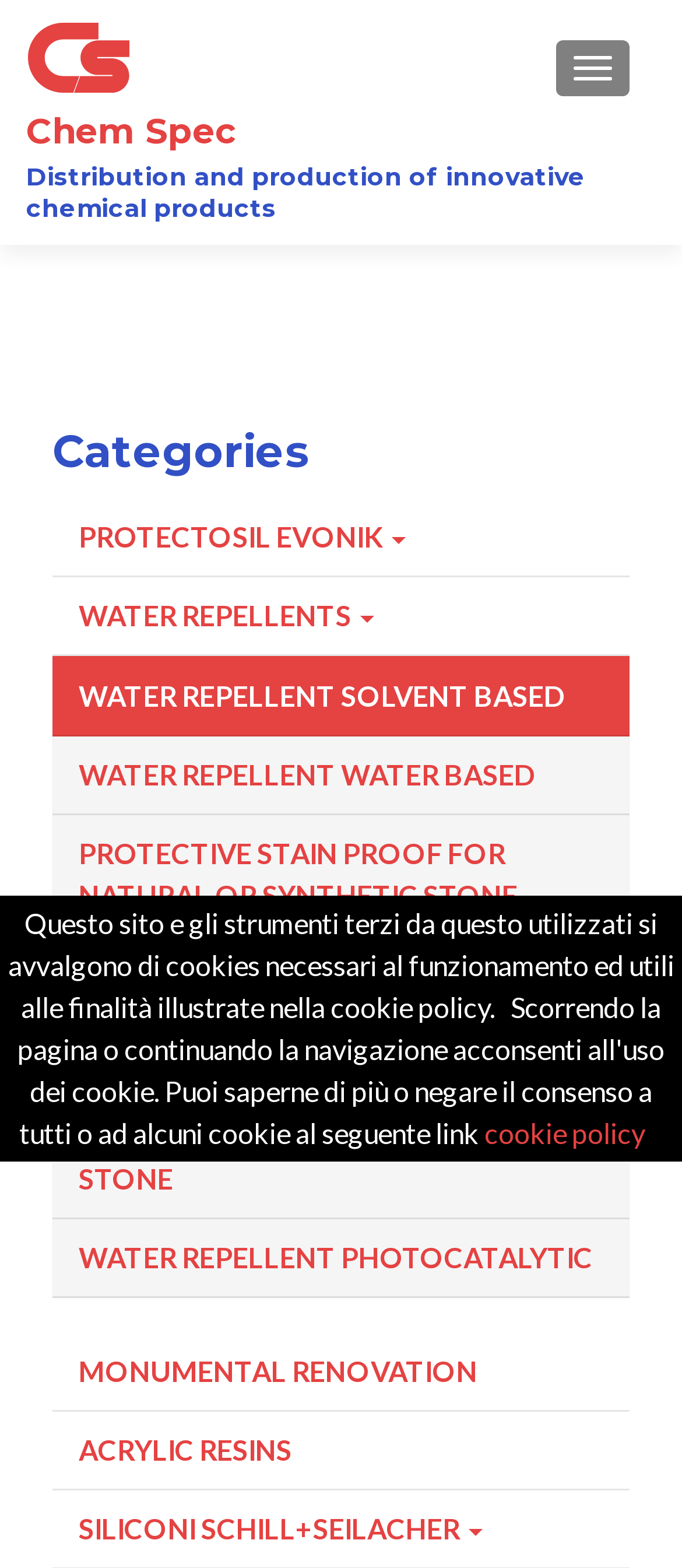Determine the bounding box coordinates of the clickable region to execute the instruction: "Click the MENU button". The coordinates should be four float numbers between 0 and 1, denoted as [left, top, right, bottom].

[0.815, 0.026, 0.923, 0.061]